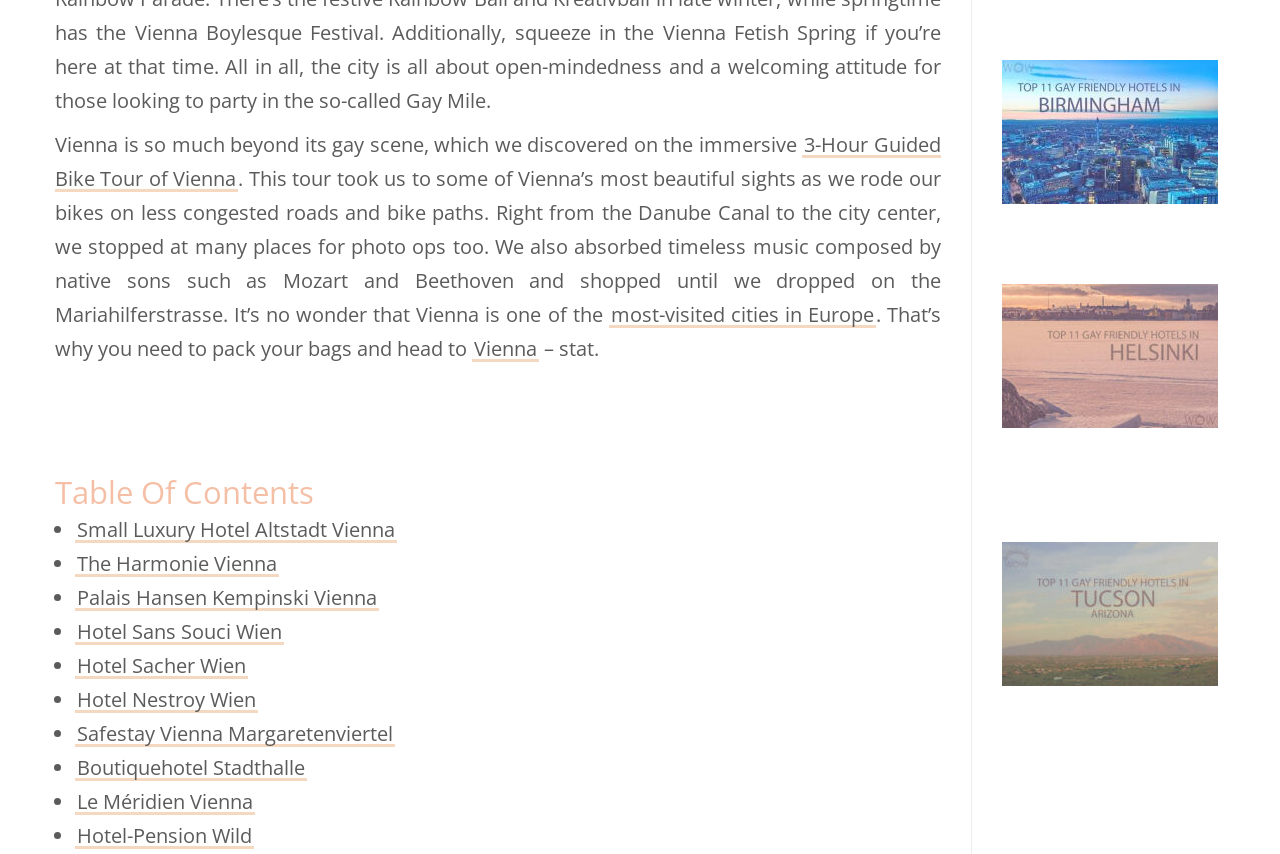Give the bounding box coordinates for the element described by: "Hotel-Pension Wild".

[0.059, 0.963, 0.198, 0.994]